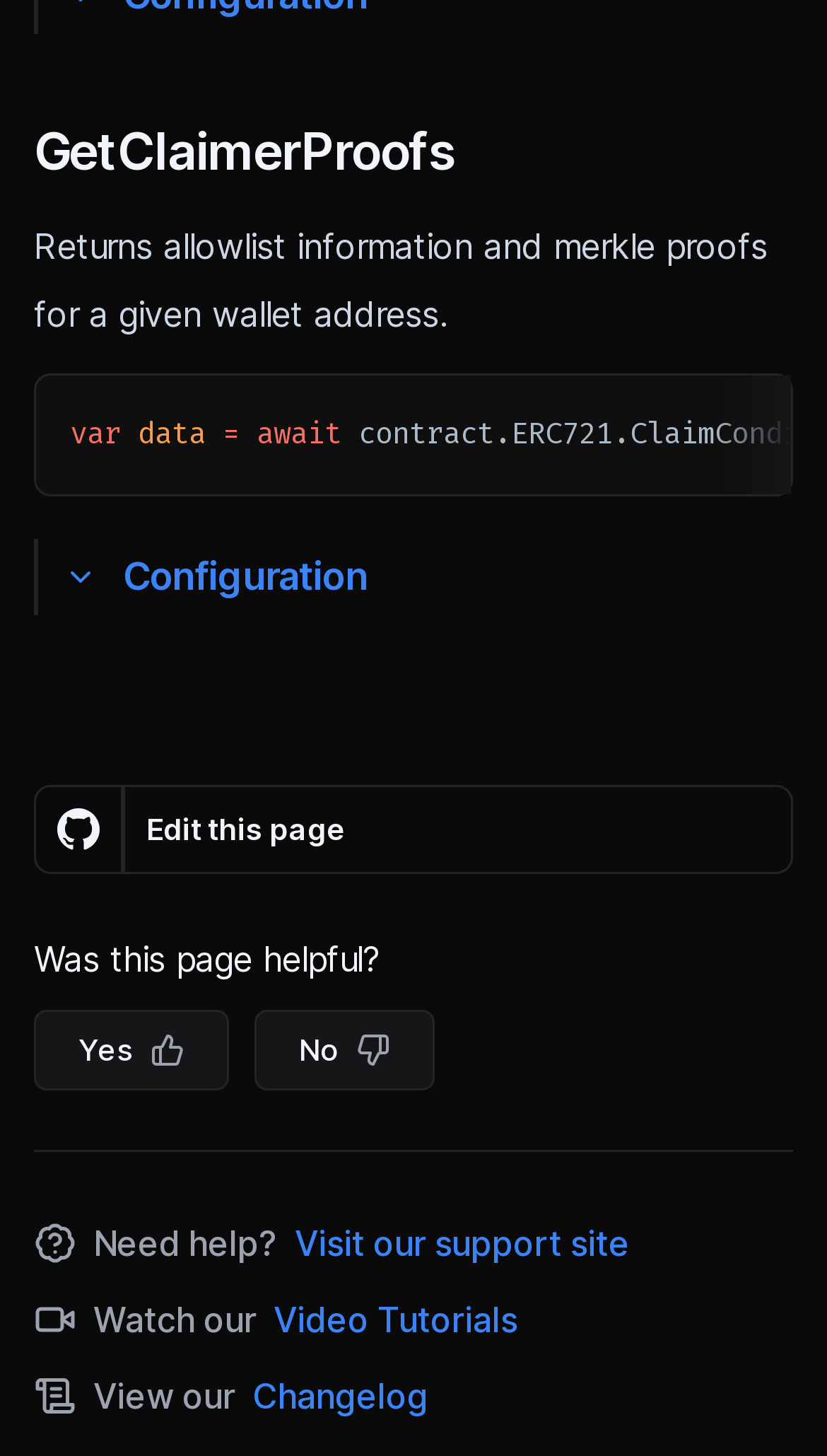Find the UI element described as: "lauren@airbnbwithlauren.com" and predict its bounding box coordinates. Ensure the coordinates are four float numbers between 0 and 1, [left, top, right, bottom].

None